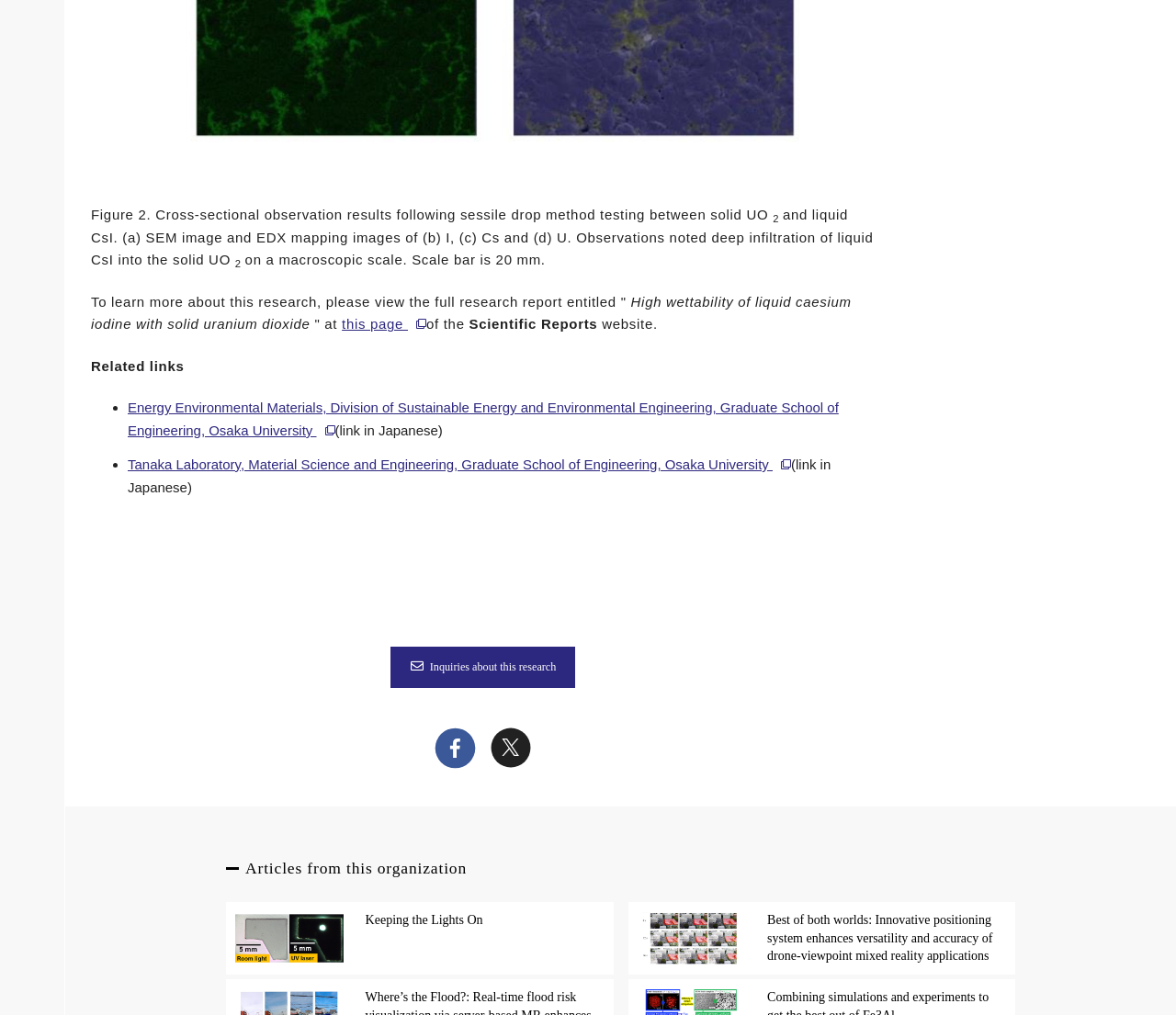Provide the bounding box coordinates of the UI element that matches the description: "aria-label="facebook"".

[0.37, 0.716, 0.405, 0.762]